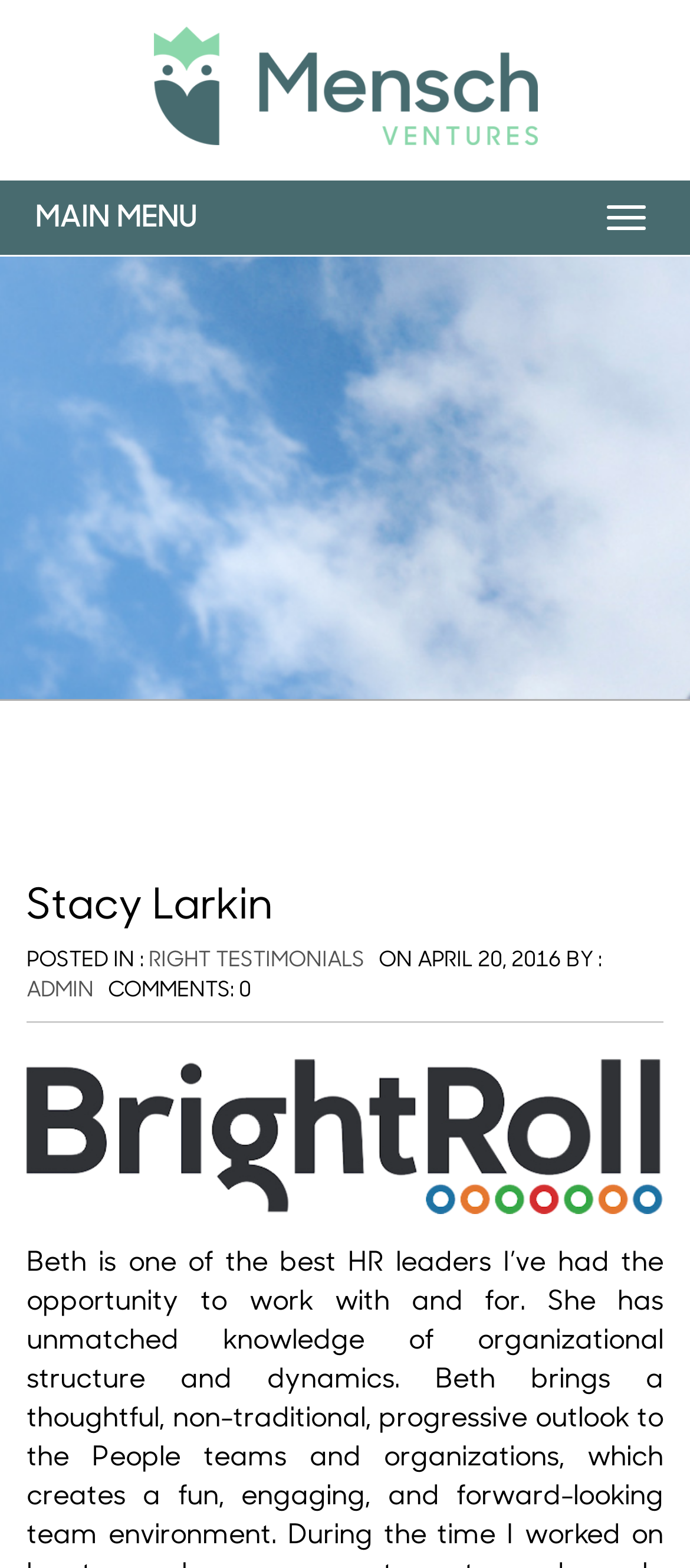Please reply to the following question with a single word or a short phrase:
What is the category of the post?

RIGHT TESTIMONIALS